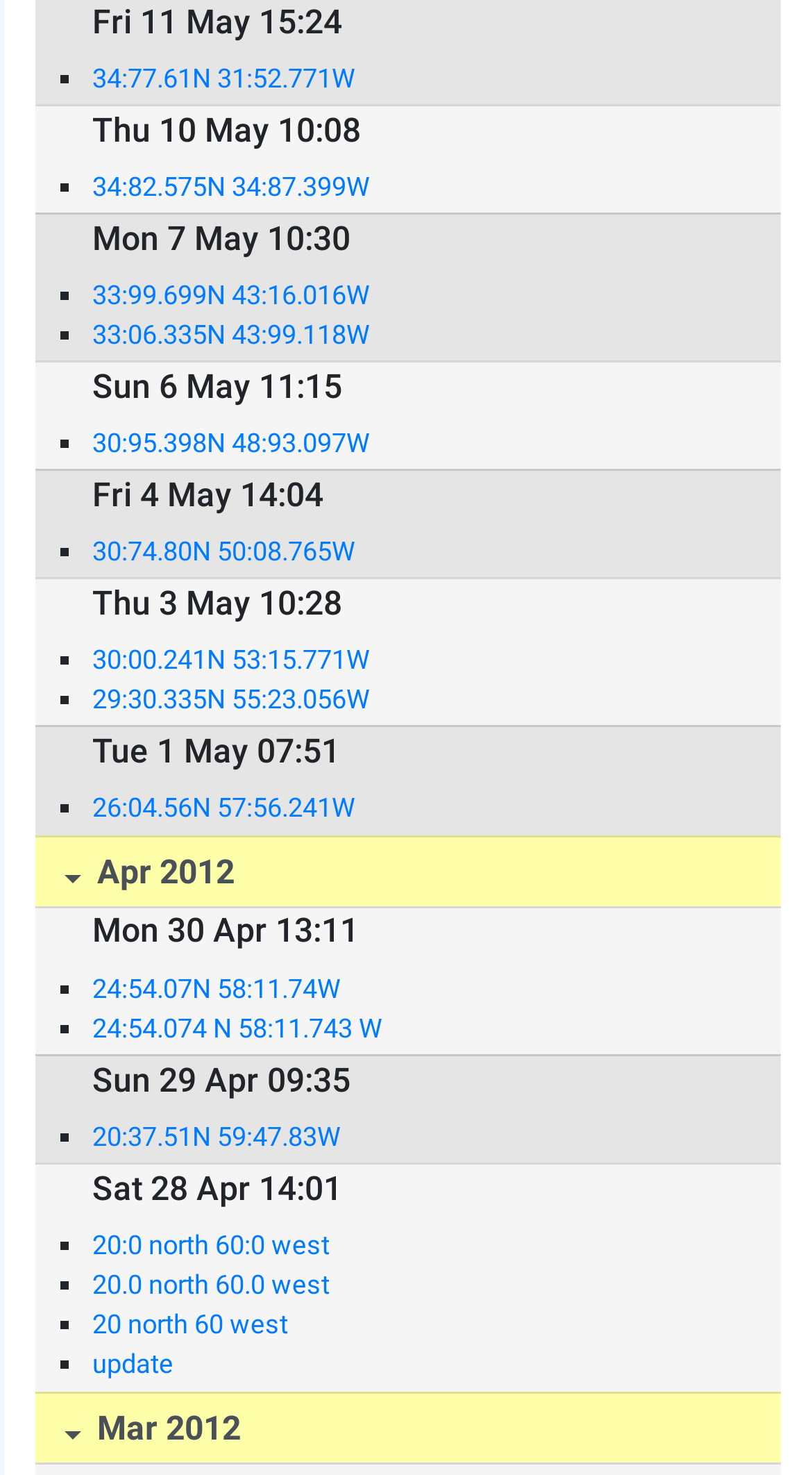What is the earliest date mentioned on this webpage?
Answer the question with just one word or phrase using the image.

Apr 2012